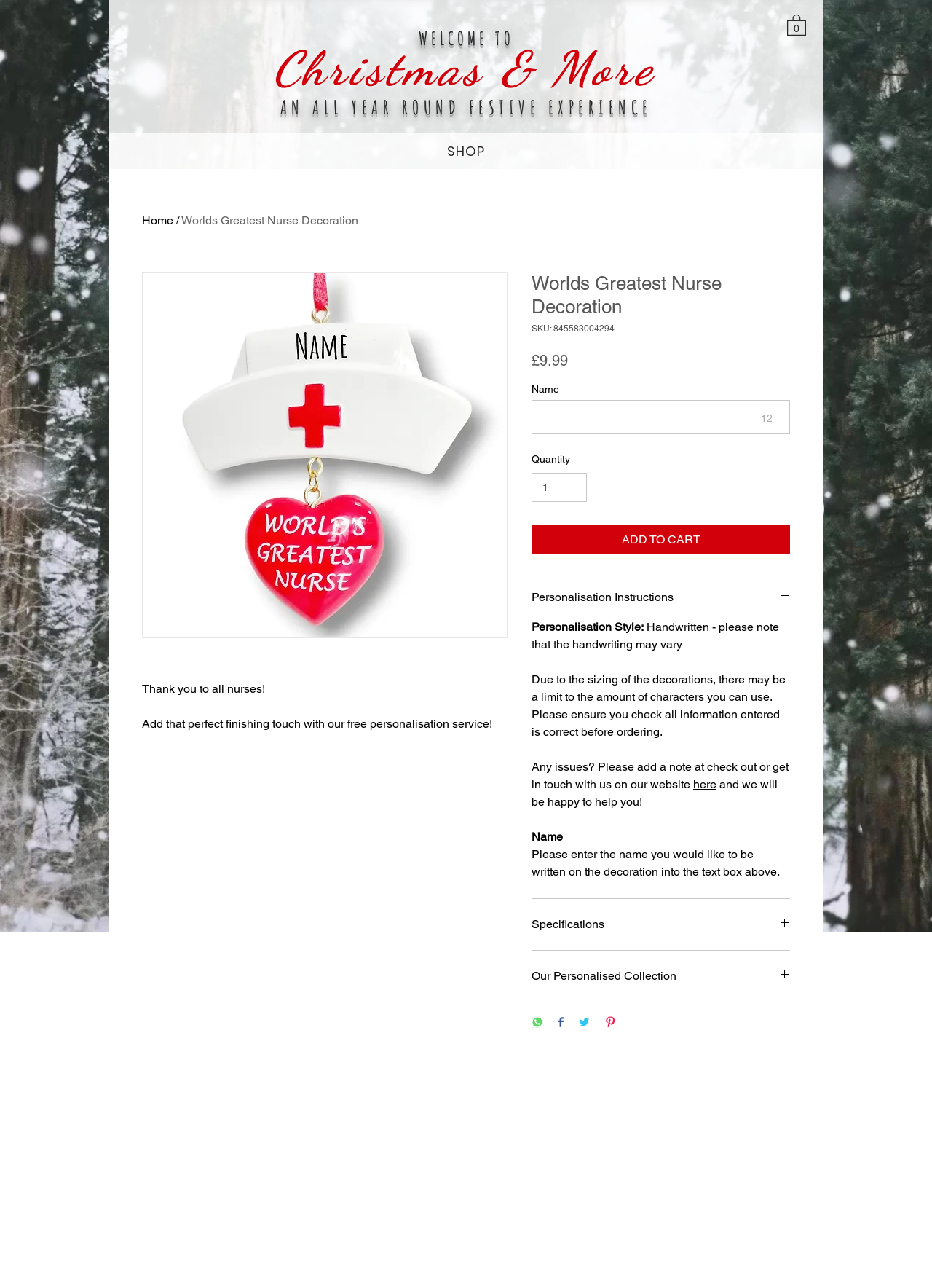Bounding box coordinates are given in the format (top-left x, top-left y, bottom-right x, bottom-right y). All values should be floating point numbers between 0 and 1. Provide the bounding box coordinate for the UI element described as: Worlds Greatest Nurse Decoration

[0.195, 0.166, 0.384, 0.176]